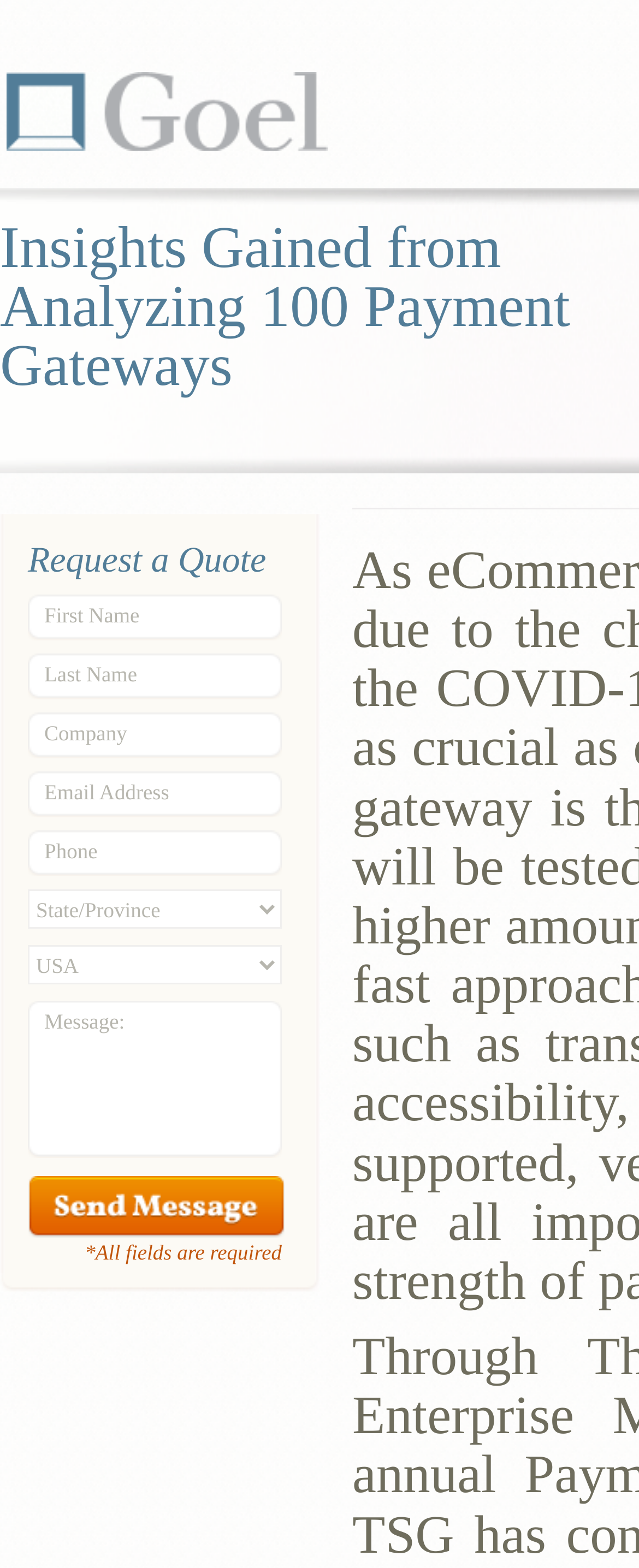Determine the bounding box coordinates for the clickable element required to fulfill the instruction: "Enter first name". Provide the coordinates as four float numbers between 0 and 1, i.e., [left, top, right, bottom].

[0.069, 0.383, 0.418, 0.402]